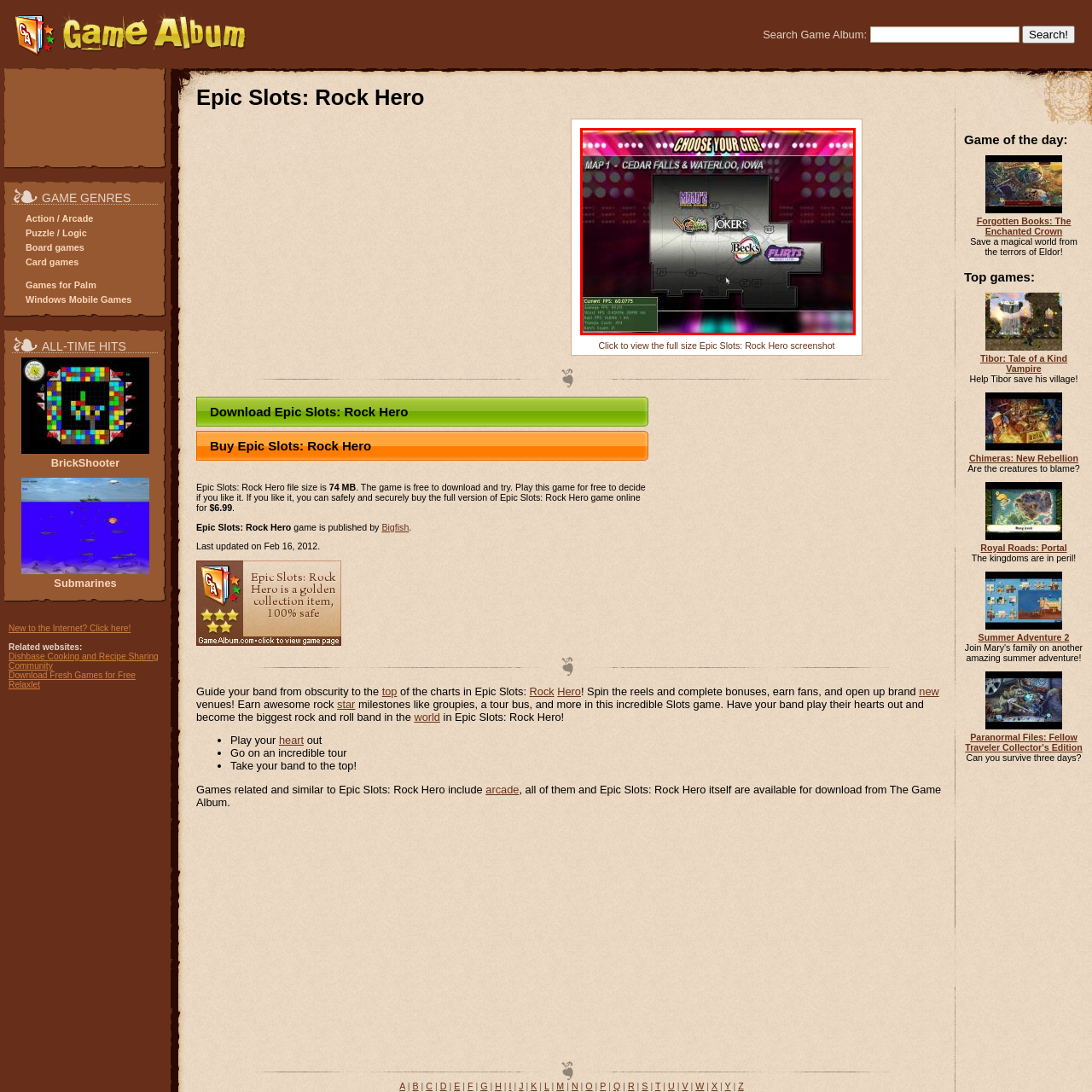Pay attention to the section of the image delineated by the white outline and provide a detailed response to the subsequent question, based on your observations: 
What information is displayed at the bottom left corner?

At the bottom left corner of the game interface, technical information is displayed, indicating the current frames per second (FPS) and additional gaming statistics, which enhances the user experience as players navigate their selection for a gig in this engaging simulation.